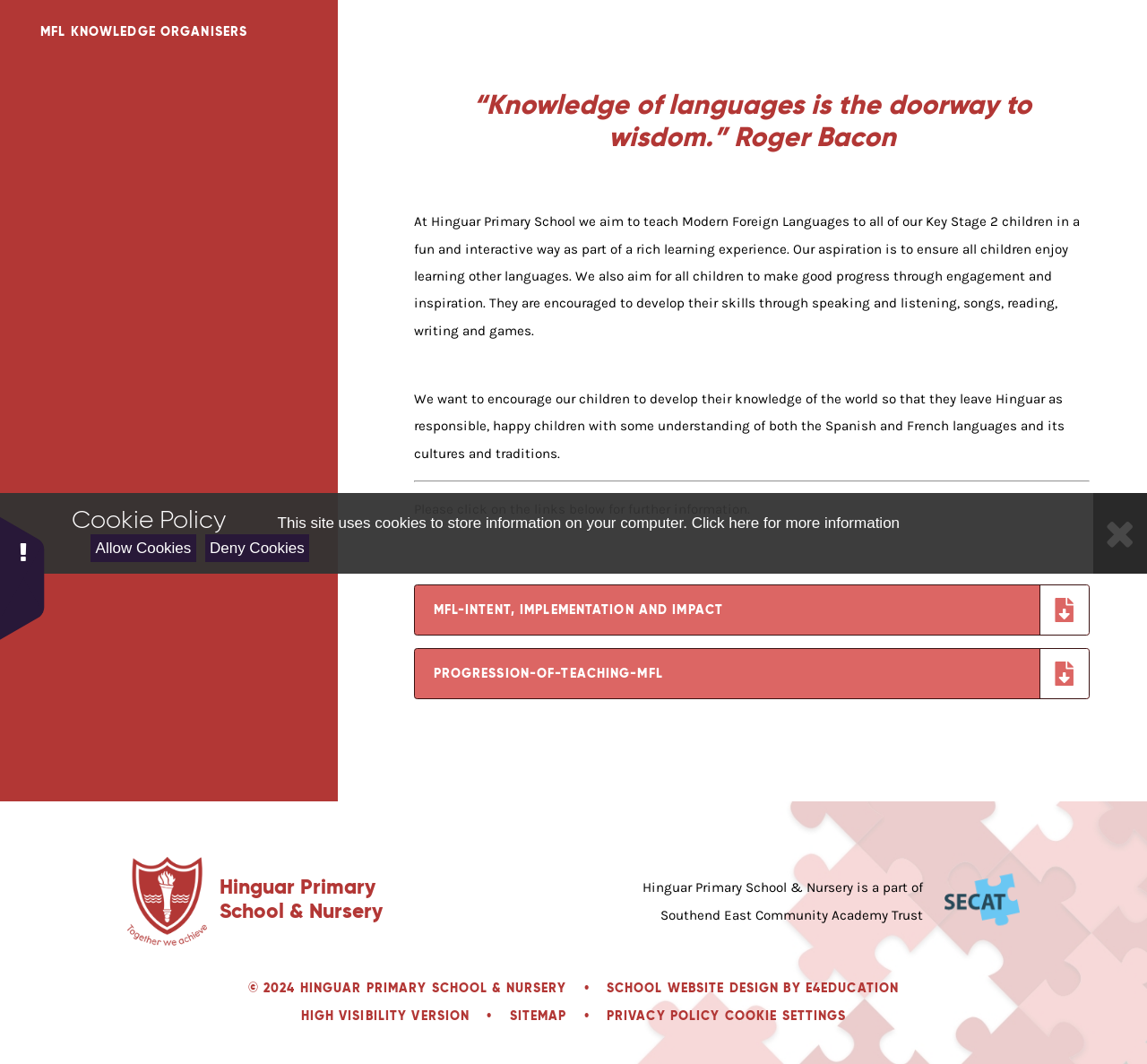Given the description: "High Visibility Version", determine the bounding box coordinates of the UI element. The coordinates should be formatted as four float numbers between 0 and 1, [left, top, right, bottom].

[0.262, 0.947, 0.41, 0.962]